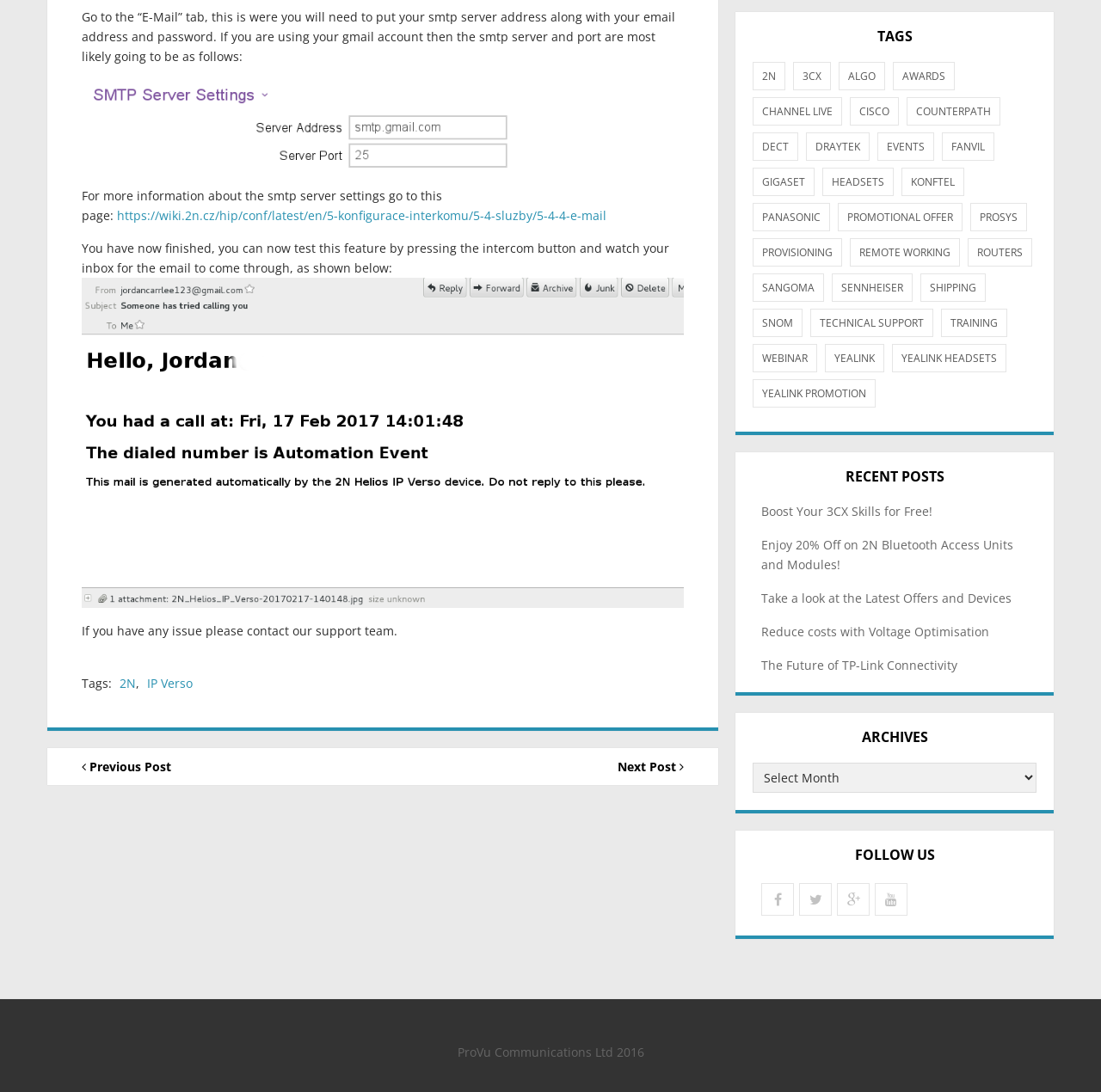Provide the bounding box coordinates of the UI element this sentence describes: "Reduce costs with Voltage Optimisation".

[0.691, 0.571, 0.898, 0.586]